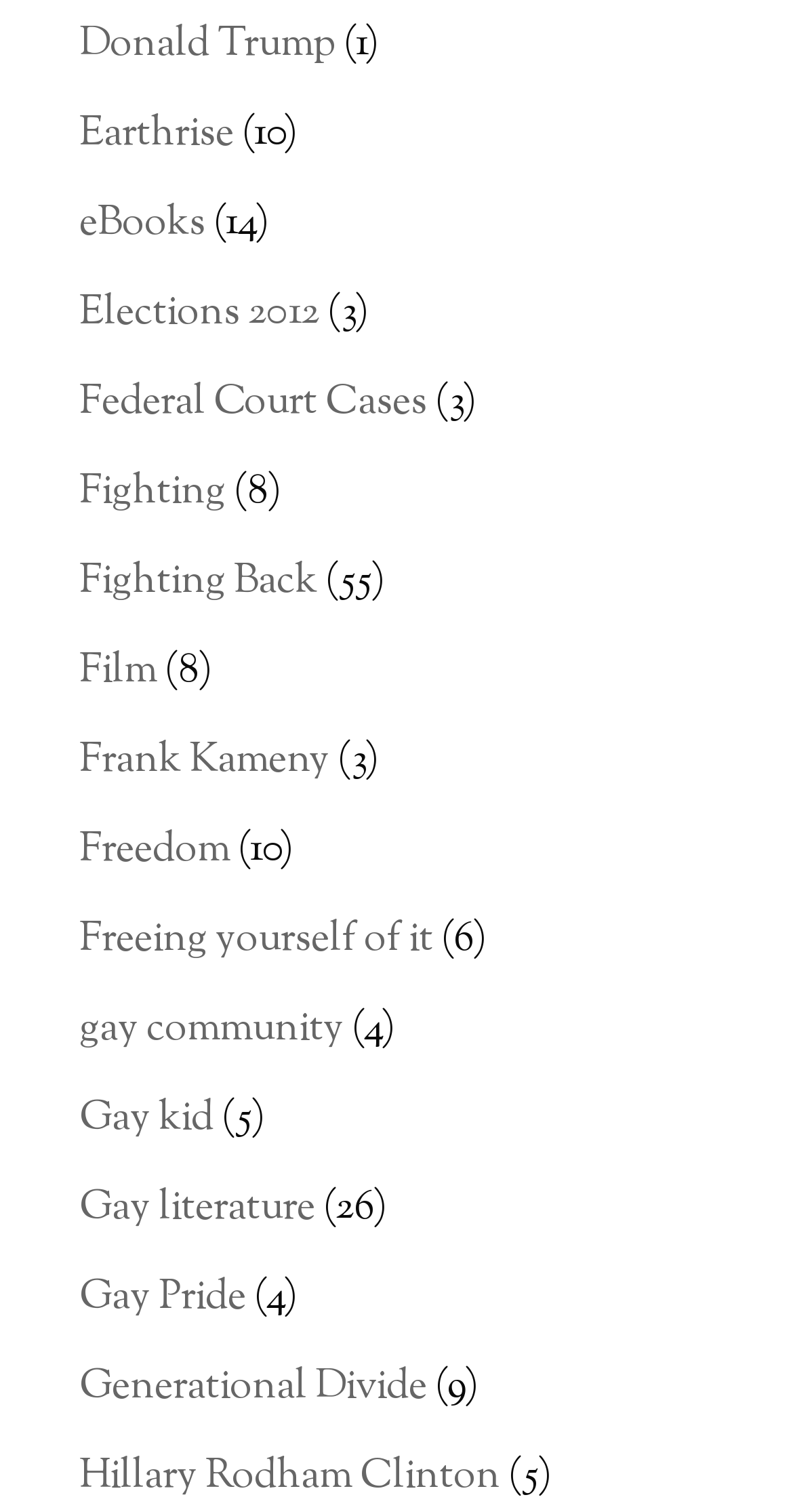Identify the bounding box coordinates of the part that should be clicked to carry out this instruction: "Follow the gallery on Instagram".

None